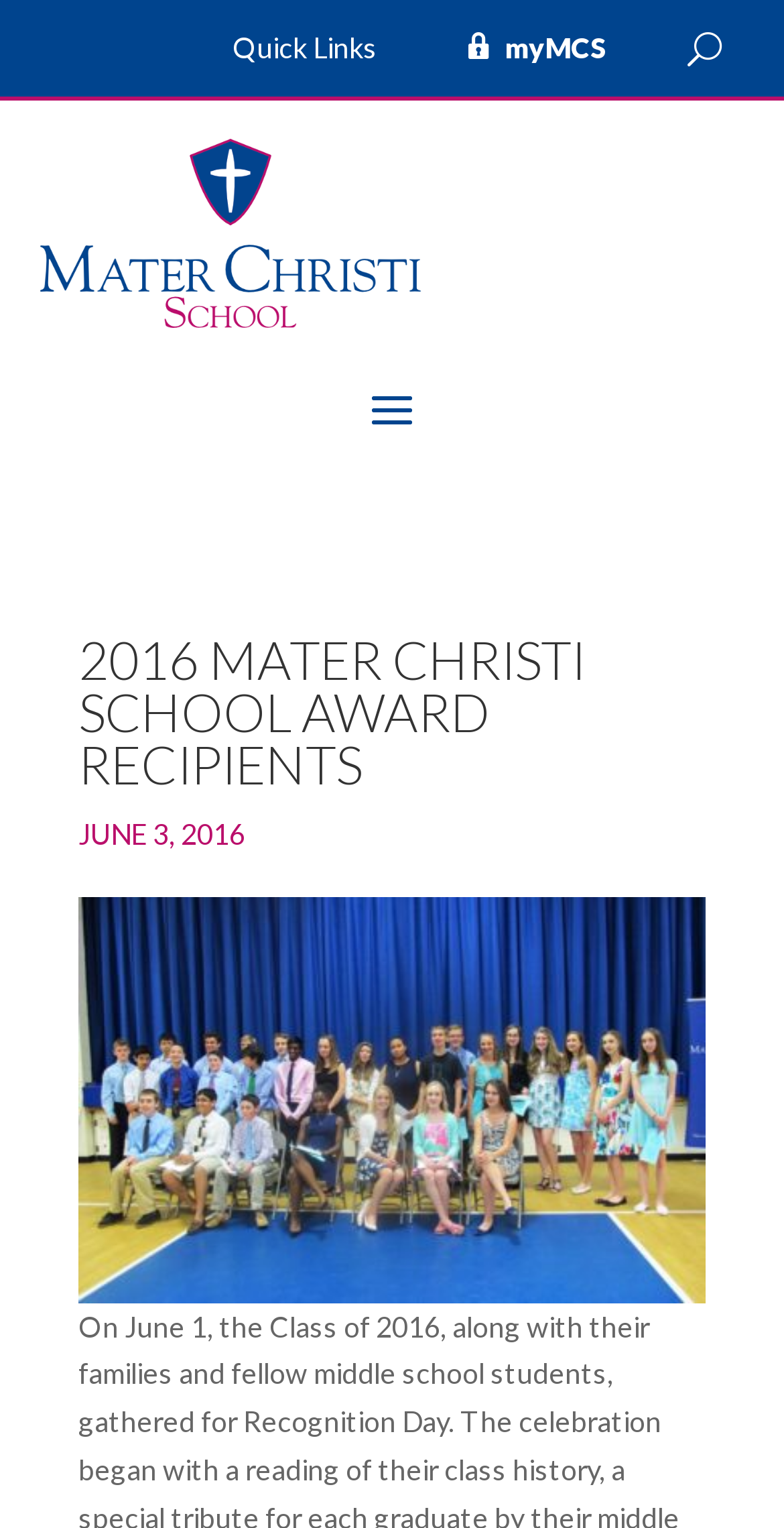What is the purpose of the 'Quick Links' button?
From the image, respond with a single word or phrase.

Navigation